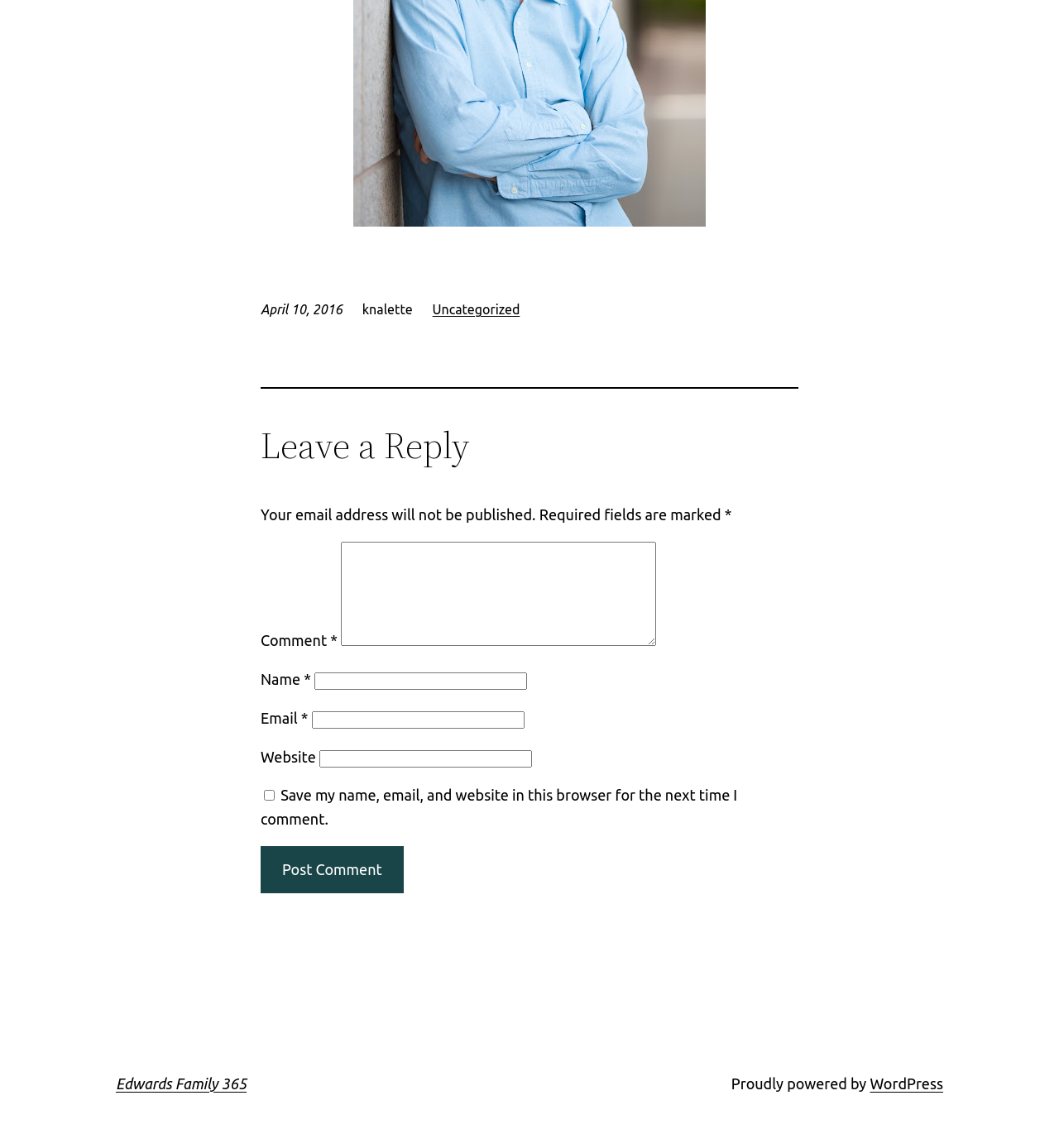What is the category of the post?
Refer to the image and respond with a one-word or short-phrase answer.

Uncategorized